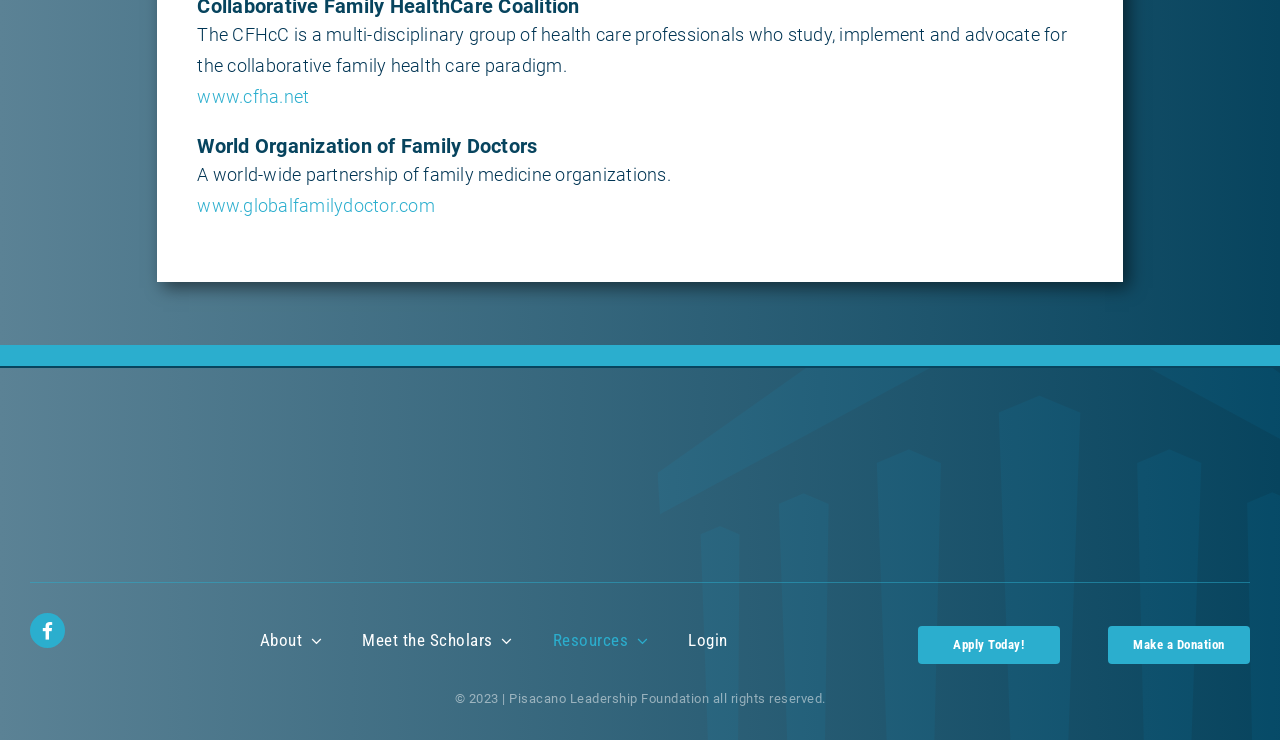How many social media links are there?
Using the image, provide a detailed and thorough answer to the question.

There is only one social media link, which is the link to Facebook, represented by the link element 'Link to https://www.facebook.com/profile.php?id=100085422773487'.